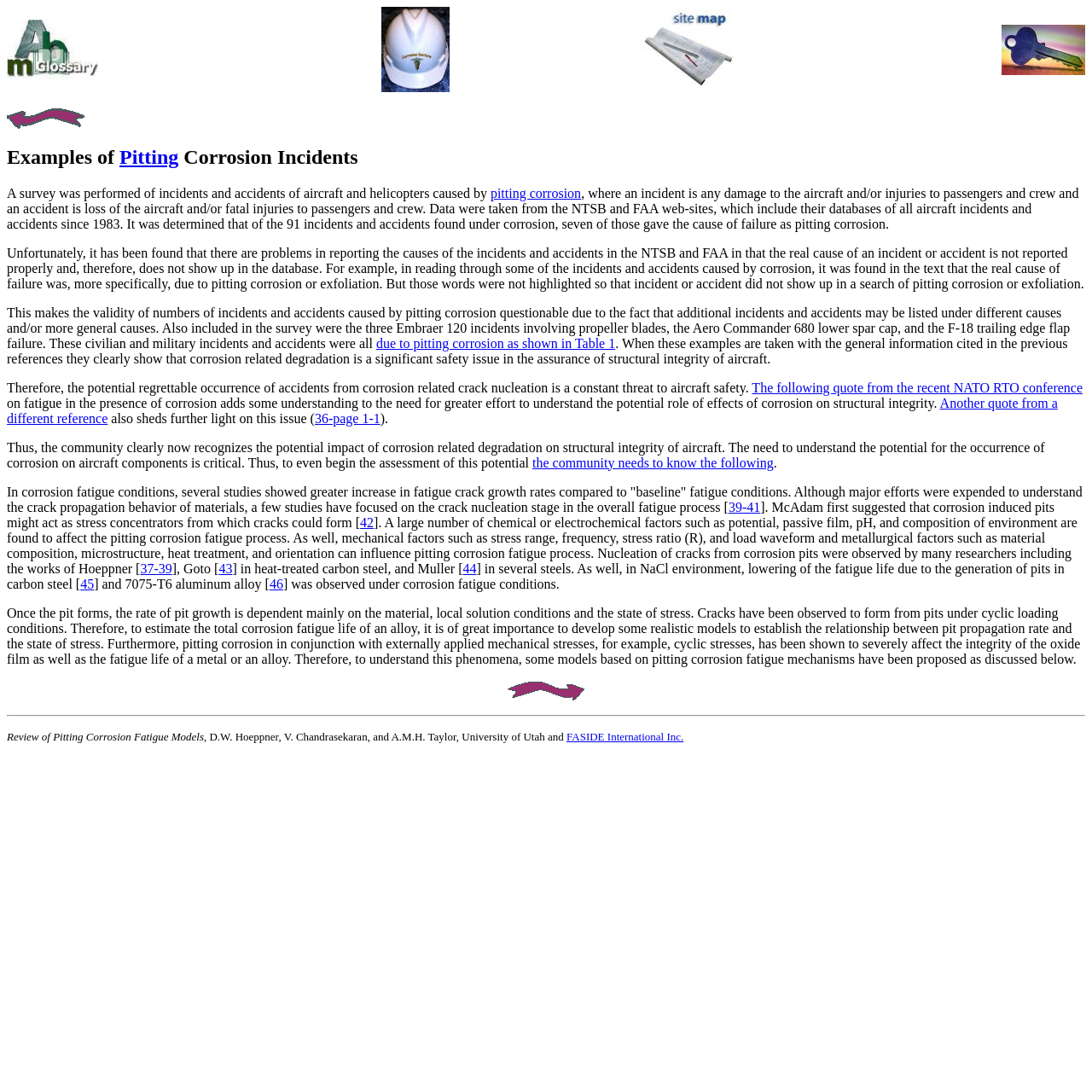Find and specify the bounding box coordinates that correspond to the clickable region for the instruction: "Follow the link to learn more about corrosion fatigue conditions".

[0.488, 0.417, 0.708, 0.43]